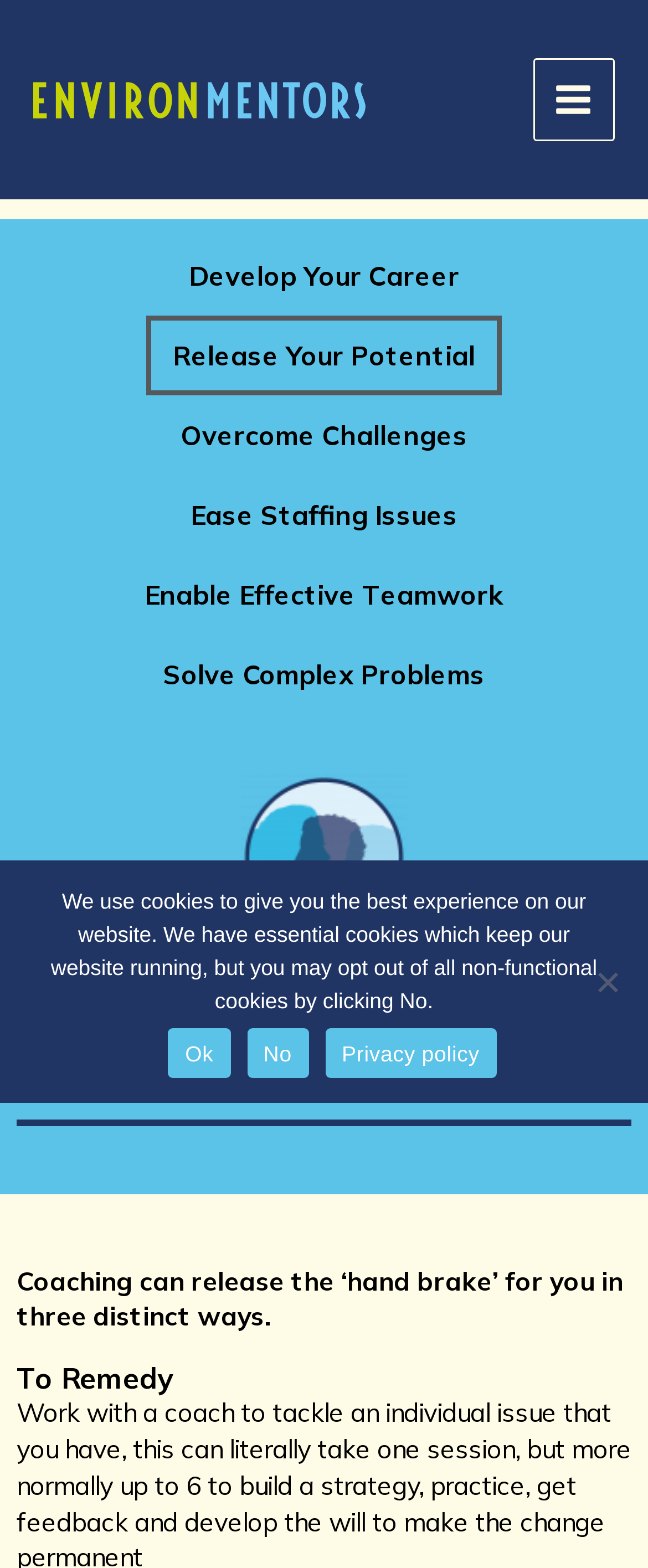What is the name of the logo on the top left?
Your answer should be a single word or phrase derived from the screenshot.

Environmentors logo